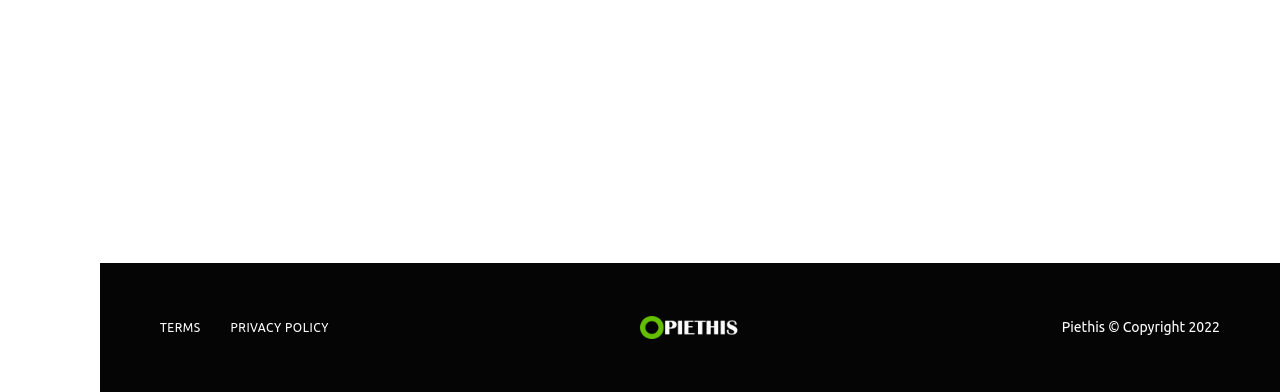Show the bounding box coordinates for the element that needs to be clicked to execute the following instruction: "Visit the privacy policy page". Provide the coordinates in the form of four float numbers between 0 and 1, i.e., [left, top, right, bottom].

[0.18, 0.799, 0.269, 0.873]